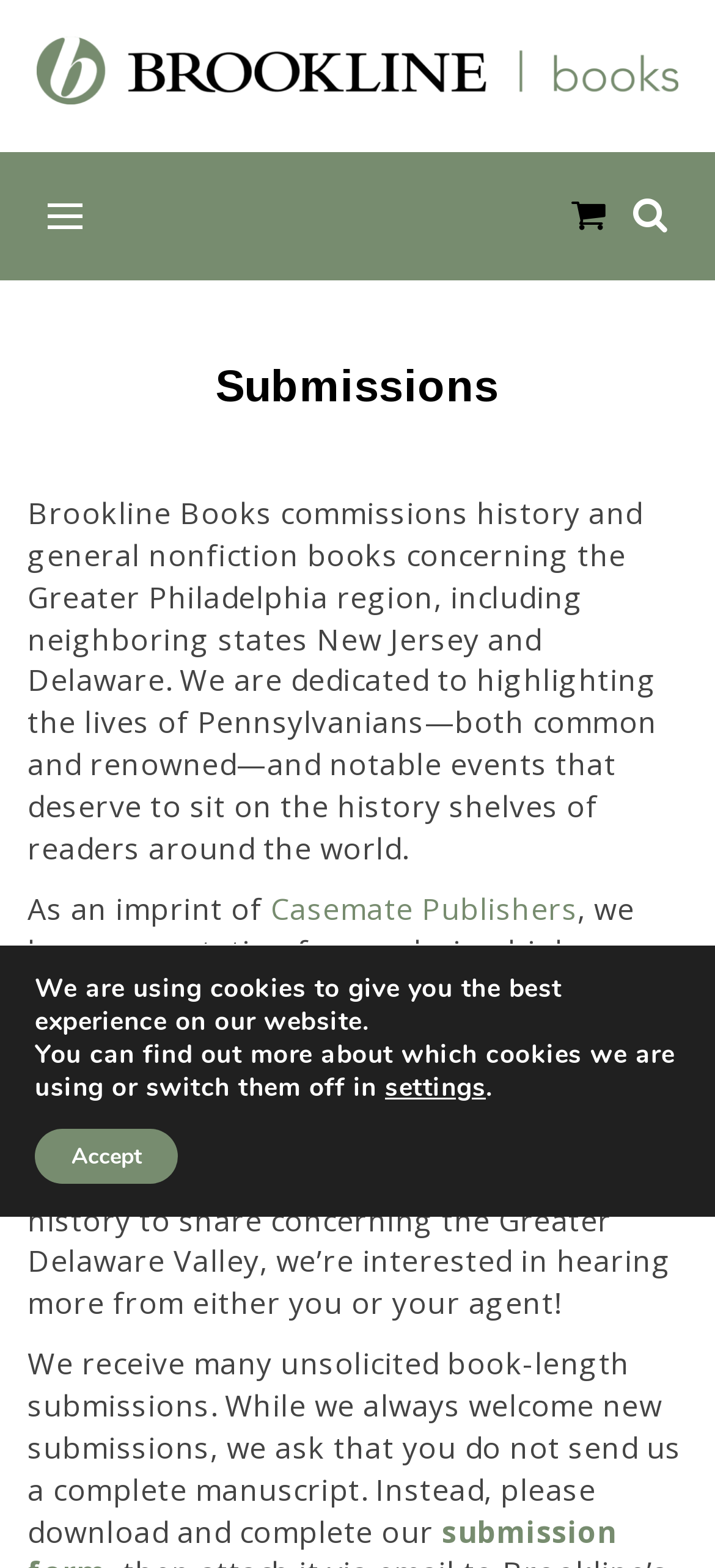Explain the webpage's design and content in an elaborate manner.

The webpage is about Brookline Books, a publishing company that commissions history and general nonfiction books focused on the Greater Philadelphia region. At the top left of the page, there is a link to the company's homepage, accompanied by an image of the company's logo. 

On the top right, there is a navigation menu with several links, including "BOOKS", "OUR AUTHORS", "SUBMISSIONS", "NEWS & UPDATES", and "ABOUT US". The "SUBMISSIONS" link is currently active, as indicated by its position in the menu. 

Below the navigation menu, there is a heading that reads "Submissions". This section provides information about the types of books Brookline Books is interested in publishing, including biographies and general history. The company is not currently considering fiction books. 

The submission guidelines are outlined in detail, including a request for trade nonfiction proposals and a note that complete manuscripts should not be sent. Instead, authors are asked to download and complete a submission form. 

At the bottom of the page, there is a GDPR cookie banner that informs users about the use of cookies on the website. The banner provides options to learn more about the cookies being used or to switch them off.